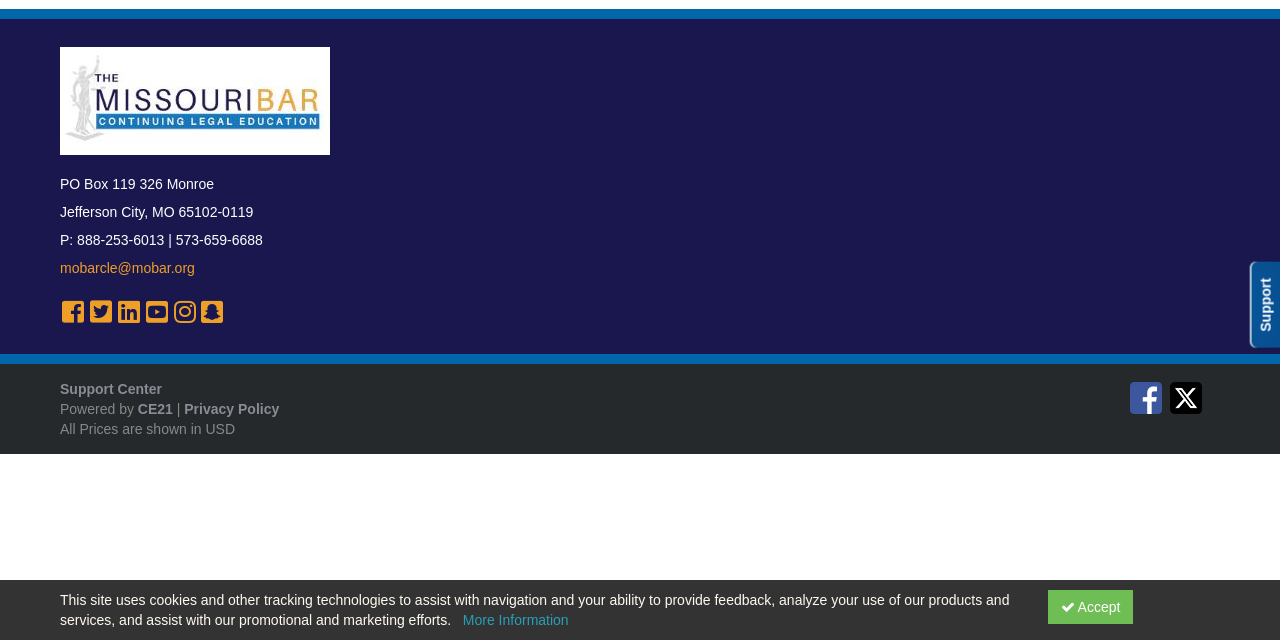Identify and provide the bounding box for the element described by: "aria-label="Facebook" title="Facebook"".

[0.883, 0.607, 0.908, 0.632]